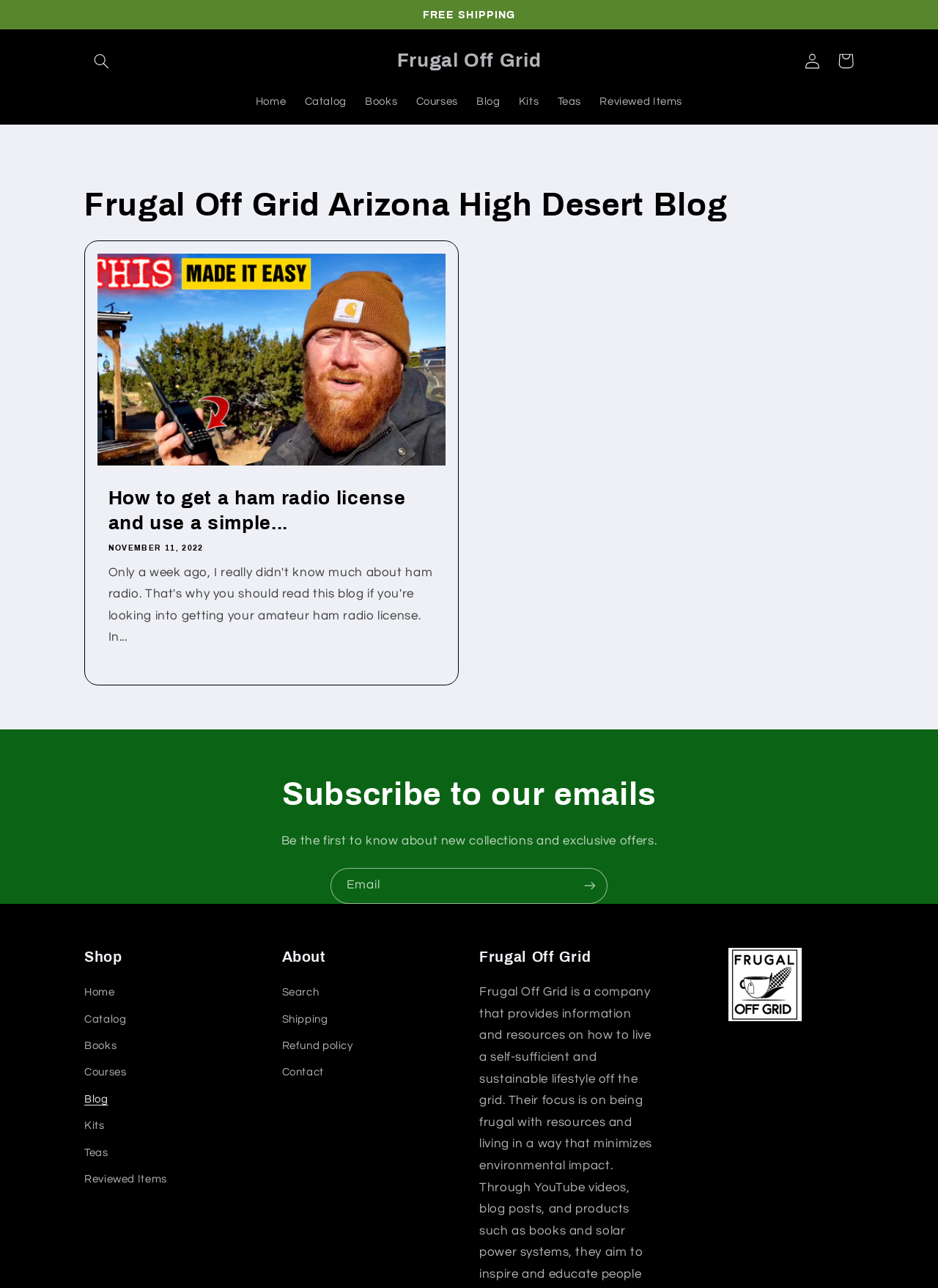Describe in detail what you see on the webpage.

This webpage is about building a frugal and sustainable homestead, with a focus on off-grid living. At the top of the page, there is an announcement section with a "FREE SHIPPING" banner. Below this, there is a search button and a navigation menu with links to various sections of the website, including "Home", "Catalog", "Books", "Courses", "Blog", "Kits", "Teas", and "Reviewed Items".

The main content area of the page features a heading that reads "Frugal Off Grid Arizona High Desert Blog" and an image related to ham radio licenses. Below this, there is a blog post titled "How to get a ham radio license and use a simple radio" with a link to read more. The post is dated November 11, 2022.

Further down the page, there is a section to subscribe to the website's emails, with a heading that reads "Subscribe to our emails" and a brief description of the benefits of subscribing. There is also a form to enter an email address and a "Subscribe" button.

The page also features a "Shop" section with links to various categories, including "Home", "Catalog", "Books", "Courses", "Blog", "Kits", "Teas", and "Reviewed Items". Additionally, there is an "About" section with links to "Search", "Shipping", "Refund policy", and "Contact".

At the bottom of the page, there is a section with a heading that reads "Frugal Off Grid" and an image related to the website's products, including red tea, blue tea, and corn flour.